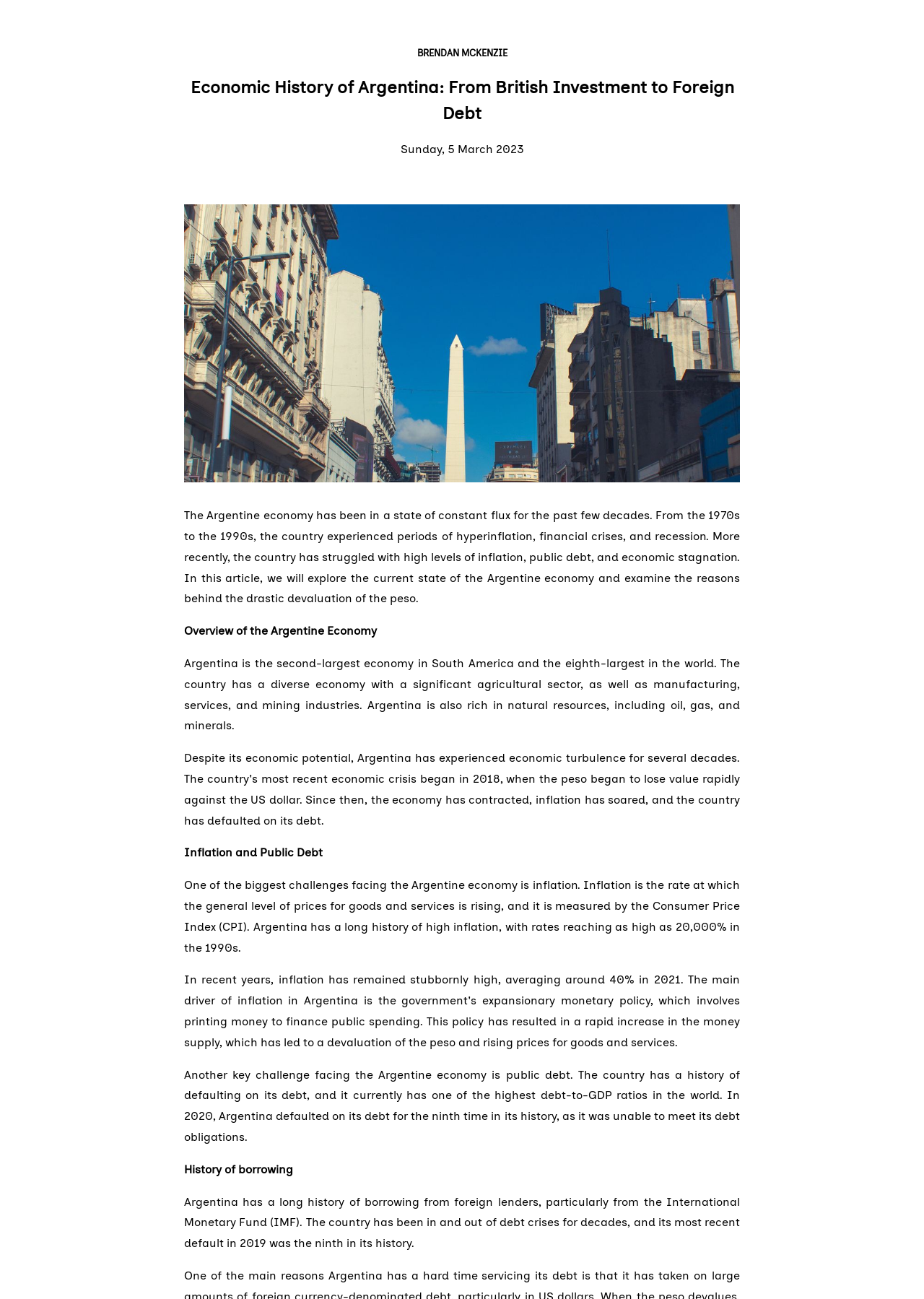What is the date of the article?
Please answer the question as detailed as possible.

I found the date of the article by looking at the StaticText element with the text 'Sunday, 5 March 2023' which is located at the top of the webpage, indicating the publication date of the article.